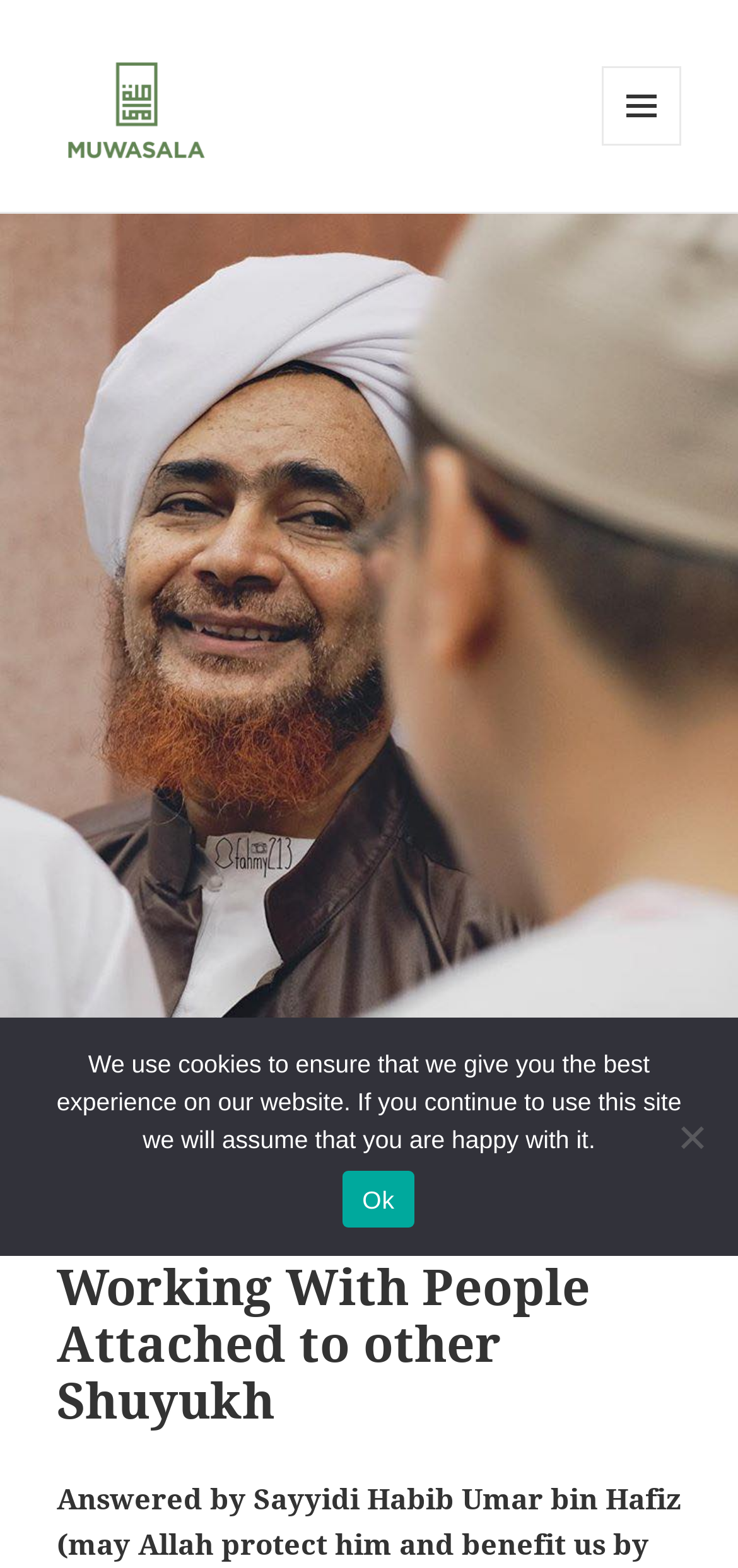Give a detailed account of the webpage's layout and content.

The webpage is about "On Difficulties in Working With People Attached to other Shuyukh" and is part of the MUWASALA platform. At the top left, there is a logo image and a link with the text "MUWASALA". Below the logo, there is another link with the same text. 

On the top right, there is a button with a menu icon and the text "MENU AND WIDGETS". When expanded, it controls a secondary menu. 

The main content of the webpage is headed by a title "On Difficulties in Working With People Attached to other Shuyukh", which is located at the middle of the page. 

At the bottom of the page, there is a non-modal dialog box with a "Cookie Notice". The notice informs users that the website uses cookies to ensure the best experience, and if users continue to use the site, it will be assumed that they are happy with it. There are two options: an "Ok" link and a "No" button.